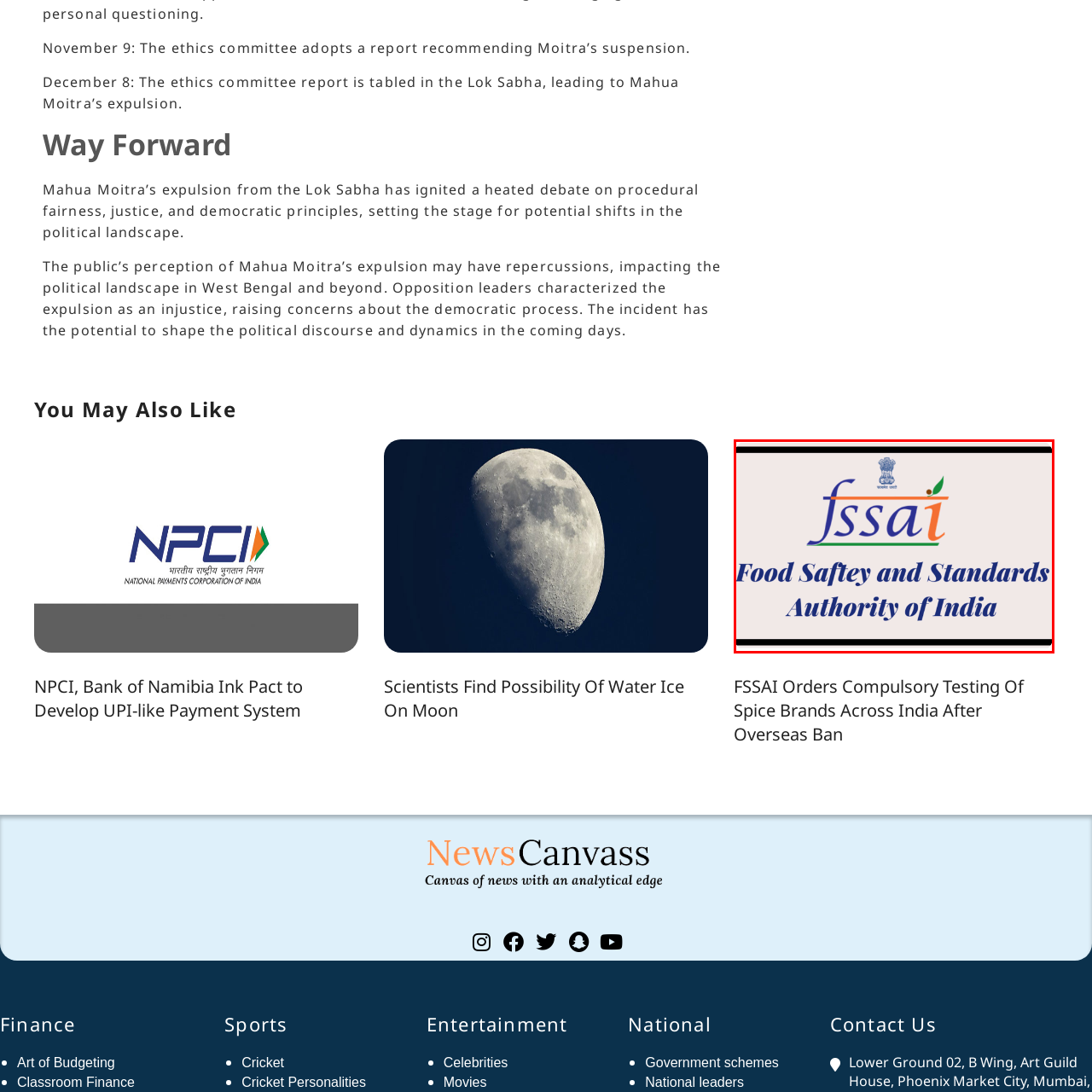Pay attention to the content inside the red bounding box and deliver a detailed answer to the following question based on the image's details: What symbolizes safety and well-being in the logo?

The logo includes a green leaf symbol, which represents safety and well-being, reflecting the organization's commitment to ensuring food safety standards in India.